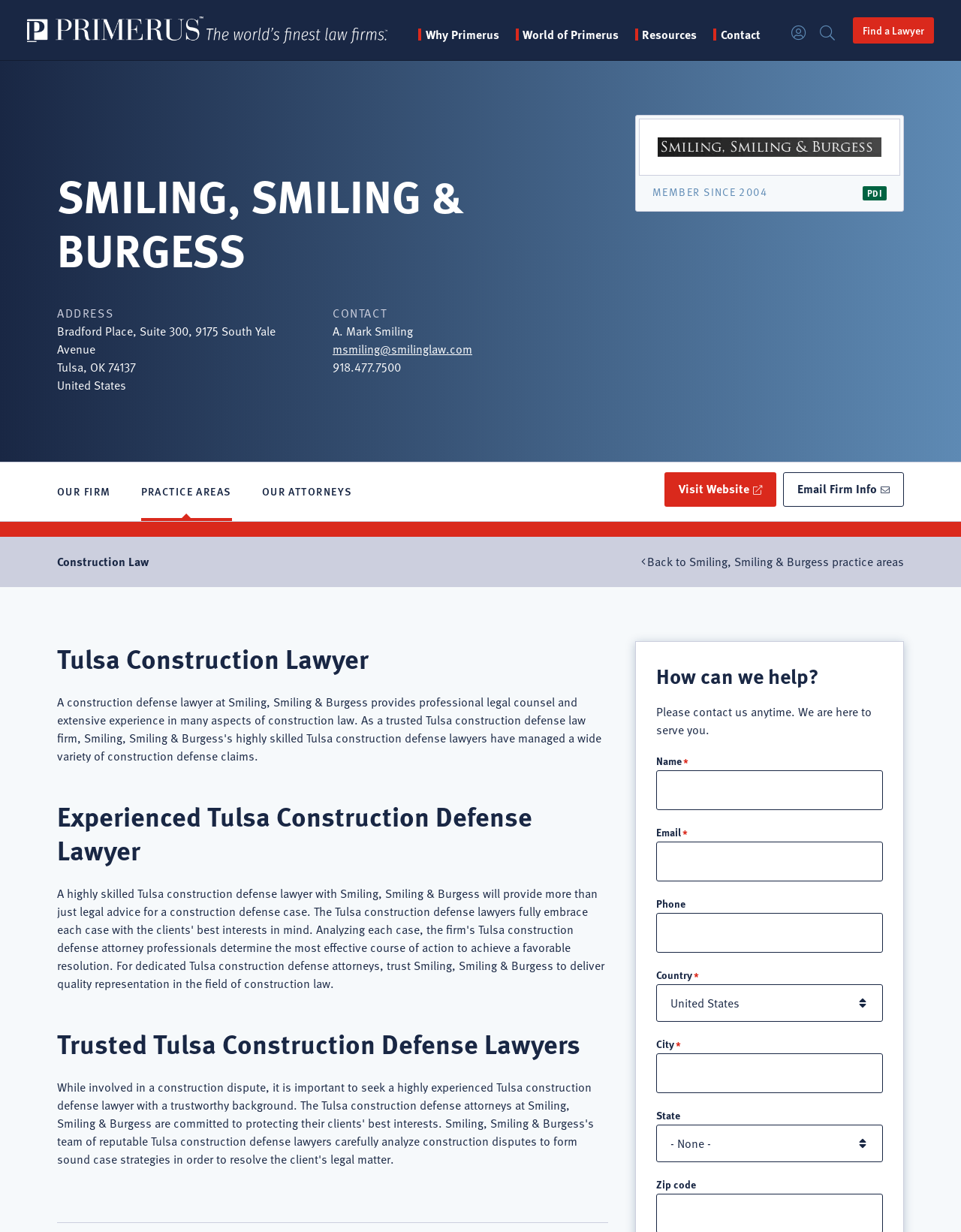Locate the bounding box coordinates of the UI element described by: "Find a Lawyer". Provide the coordinates as four float numbers between 0 and 1, formatted as [left, top, right, bottom].

[0.888, 0.014, 0.972, 0.035]